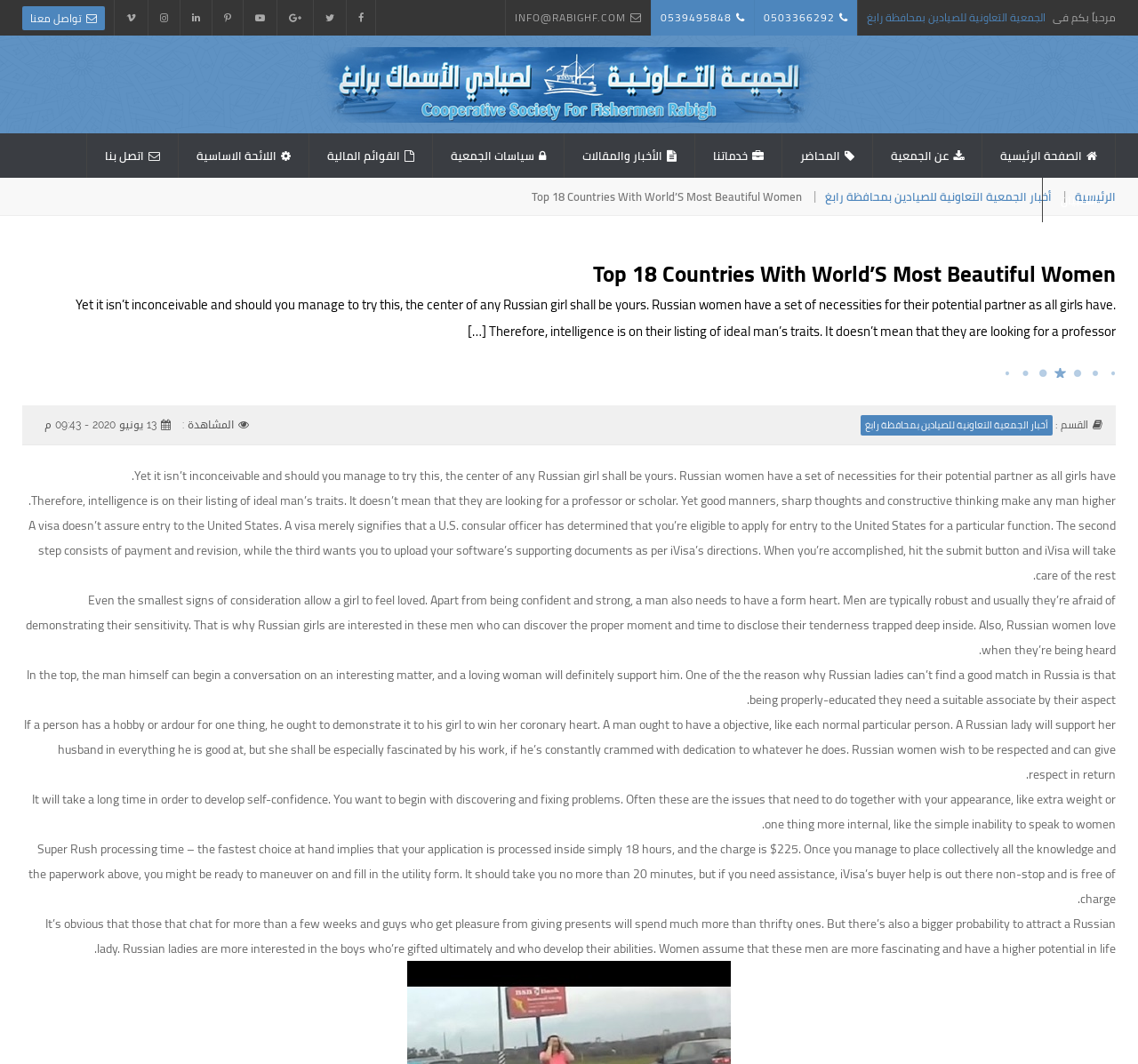Find the bounding box of the web element that fits this description: "الصفحة الرئيسية".

[0.862, 0.125, 0.98, 0.167]